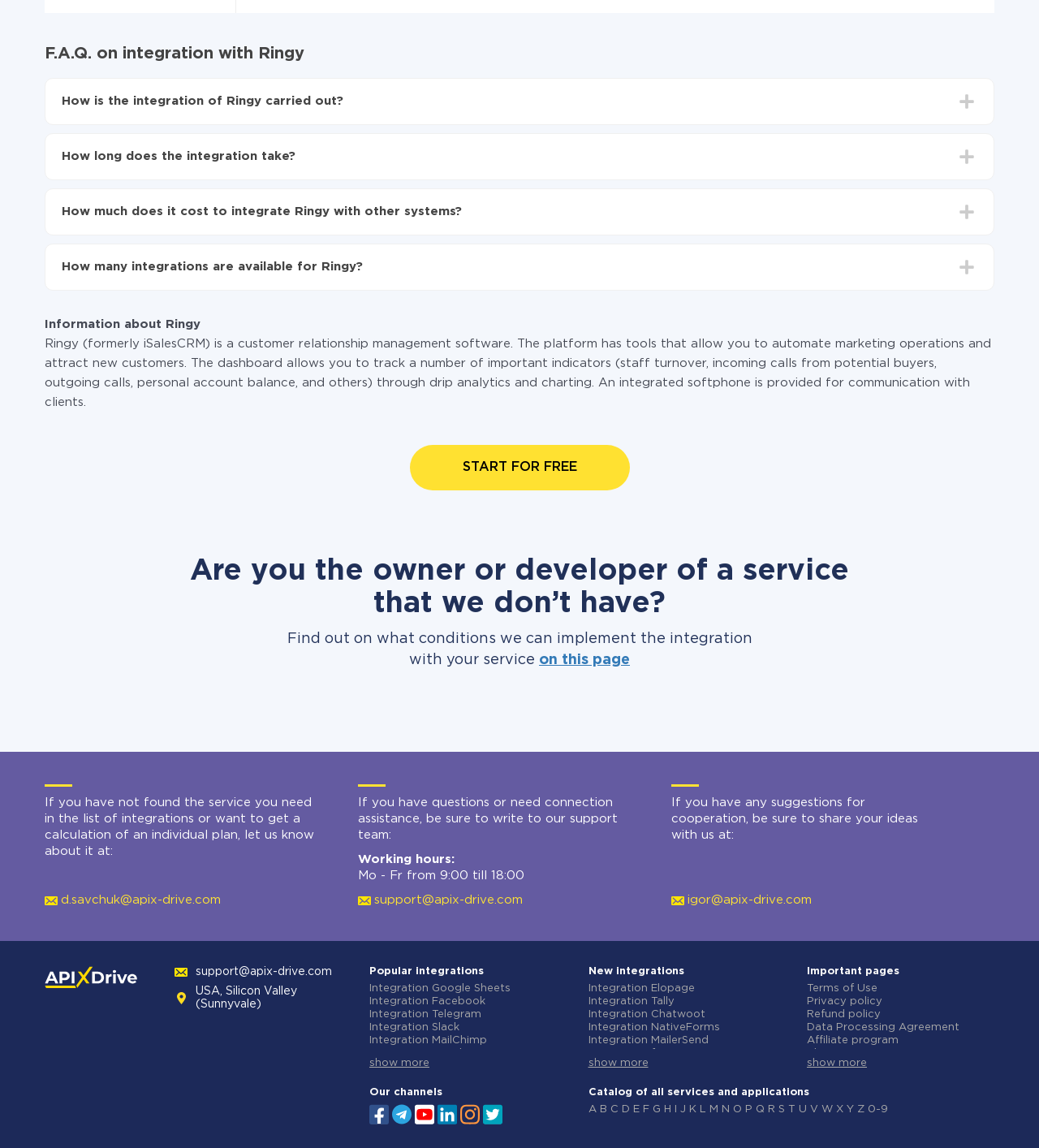Please identify the bounding box coordinates of the region to click in order to complete the given instruction: "Contact support". The coordinates should be four float numbers between 0 and 1, i.e., [left, top, right, bottom].

[0.36, 0.779, 0.503, 0.789]